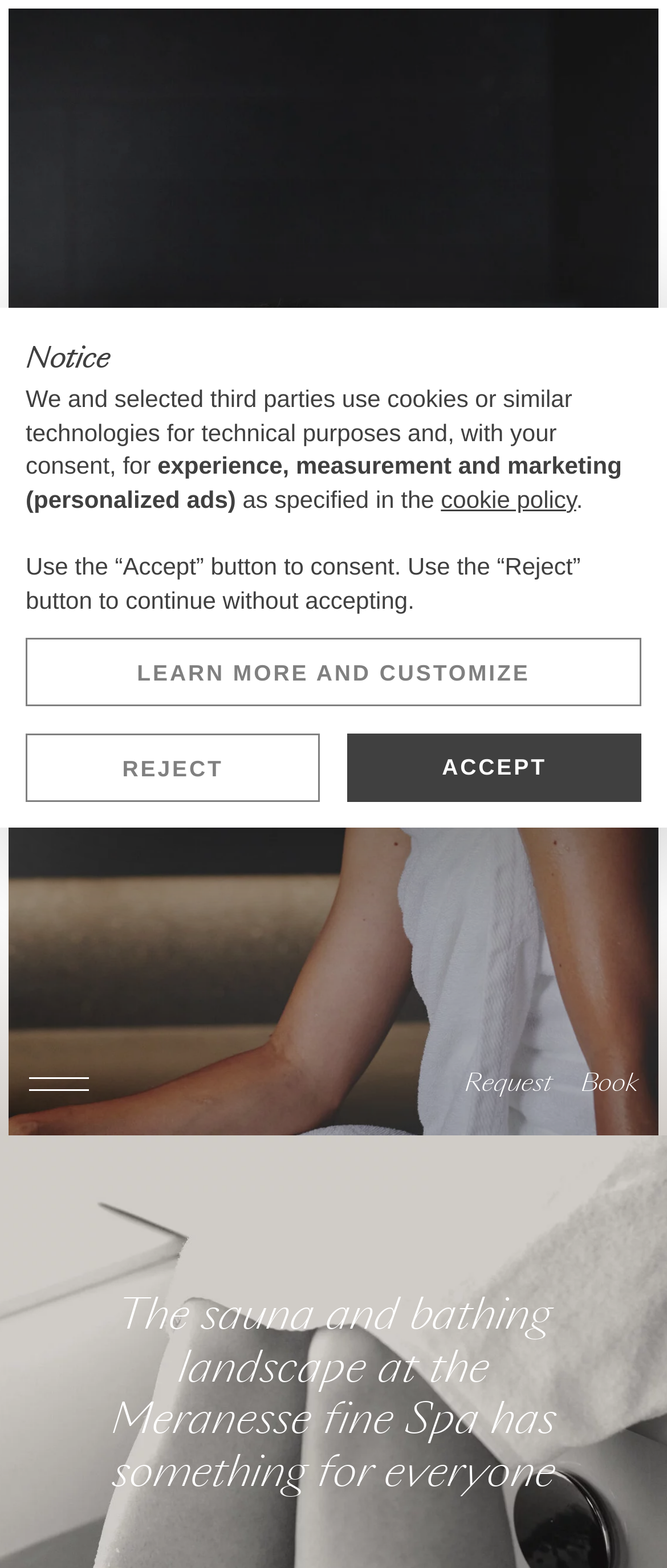Deliver a detailed narrative of the webpage's visual and textual elements.

The webpage is about the Hotel Castel in South Tyrol, focusing on its wellness holiday offerings. At the top, there is a notice alert dialog with a heading "Notice" and a paragraph of text explaining the use of cookies and similar technologies. Below this notice, there are three buttons: "LEARN MORE AND CUSTOMIZE", "REJECT", and "ACCEPT".

On the top-right side, there are two links: "Request" and "Book". Above these links, there is a logo image with a corresponding link to "logo". 

On the left side, there is a section with several links, including "Hotel Castel", "ARCHITECTURE", "LOCATION", "PEOPLE", "Rooms & Suites", and "Restaurants & Bar". 

Below the notice dialog, there is a large figure or image that spans almost the entire width of the page. 

Further down, there is a heading "The sauna and bathing landscape at the Meranesse fine Spa has something for everyone". Below this heading, there are several links, including "Jobs", "Cookies", "Impressum", "Privacy", "Privacy settings", and "GTC". 

Finally, there is a carousel section with four slides, each containing a figure or image. The slides are labeled "2 of 4", "3 of 4", and "4 of 4".